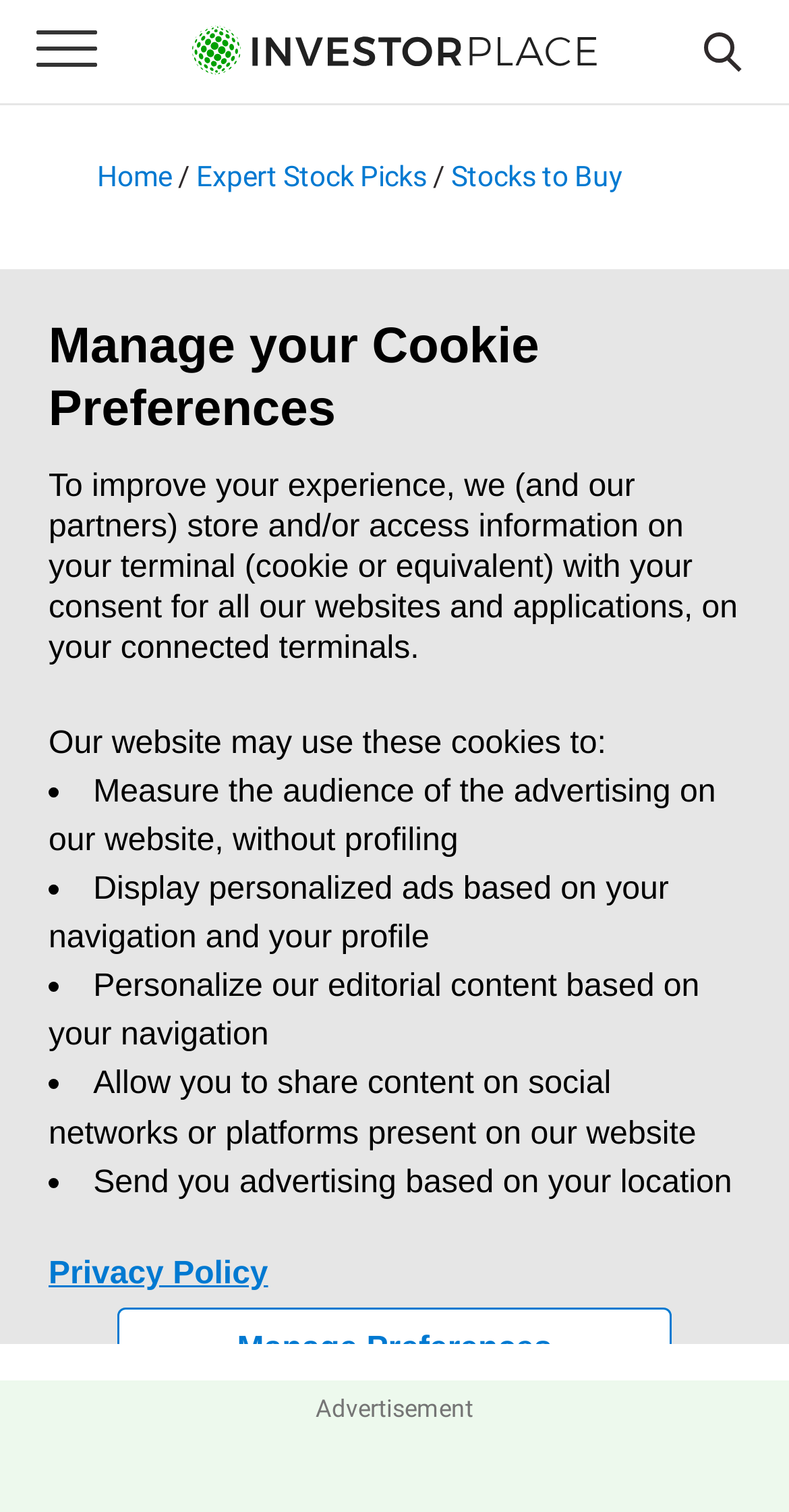Determine the bounding box coordinates of the UI element that matches the following description: "Home". The coordinates should be four float numbers between 0 and 1 in the format [left, top, right, bottom].

[0.123, 0.106, 0.218, 0.127]